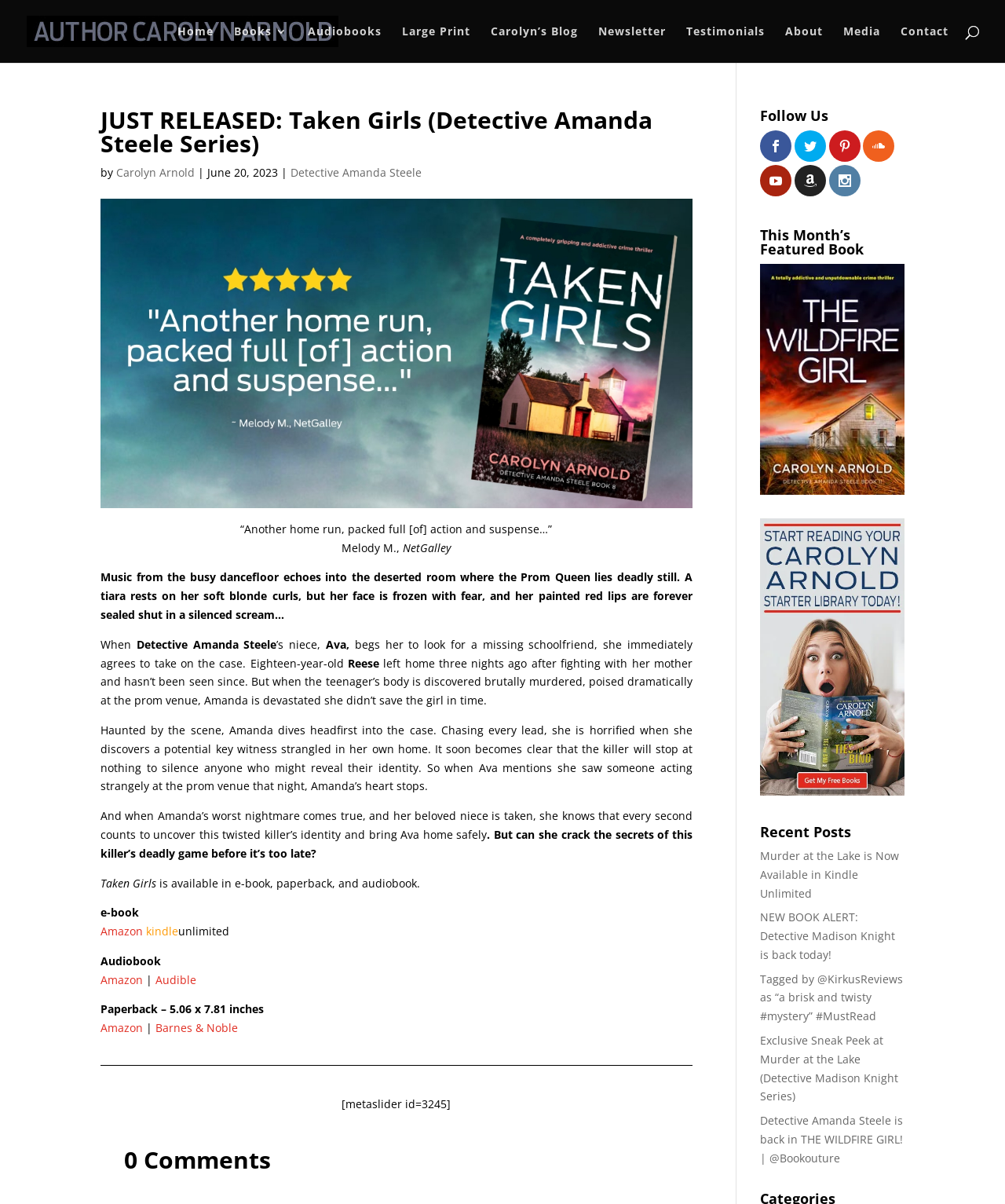Articulate a detailed summary of the webpage's content and design.

This webpage is about a newly released book, "Taken Girls", which is a crime thriller in the Detective Amanda Steele series. At the top of the page, there is a navigation menu with links to "Home", "Books", "Audiobooks", "Large Print", "Carolyn's Blog", "Newsletter", "Testimonials", "About", "Media", and "Contact". 

Below the navigation menu, there is a large section dedicated to the book "Taken Girls". This section has a heading with the book title and a subheading with the author's name, Carolyn Arnold. There is also a 5-star review quote from NetGalley and a publication date of June 20, 2023. 

The book's description is divided into several paragraphs, which introduce the story's plot, including the murder of a prom queen, the disappearance of a schoolgirl, and Detective Amanda Steele's investigation. The text is accompanied by a few links to the author's name and the detective's name.

Further down the page, there are links to purchase the book in various formats, including e-book, paperback, and audiobook, from different retailers such as Amazon, Audible, and Barnes & Noble.

On the right side of the page, there are several sections, including "Follow Us" with social media links, "This Month's Featured Book" with an image of another book by the same author, "Recent Posts" with links to several blog posts, and a few more social media links at the bottom.